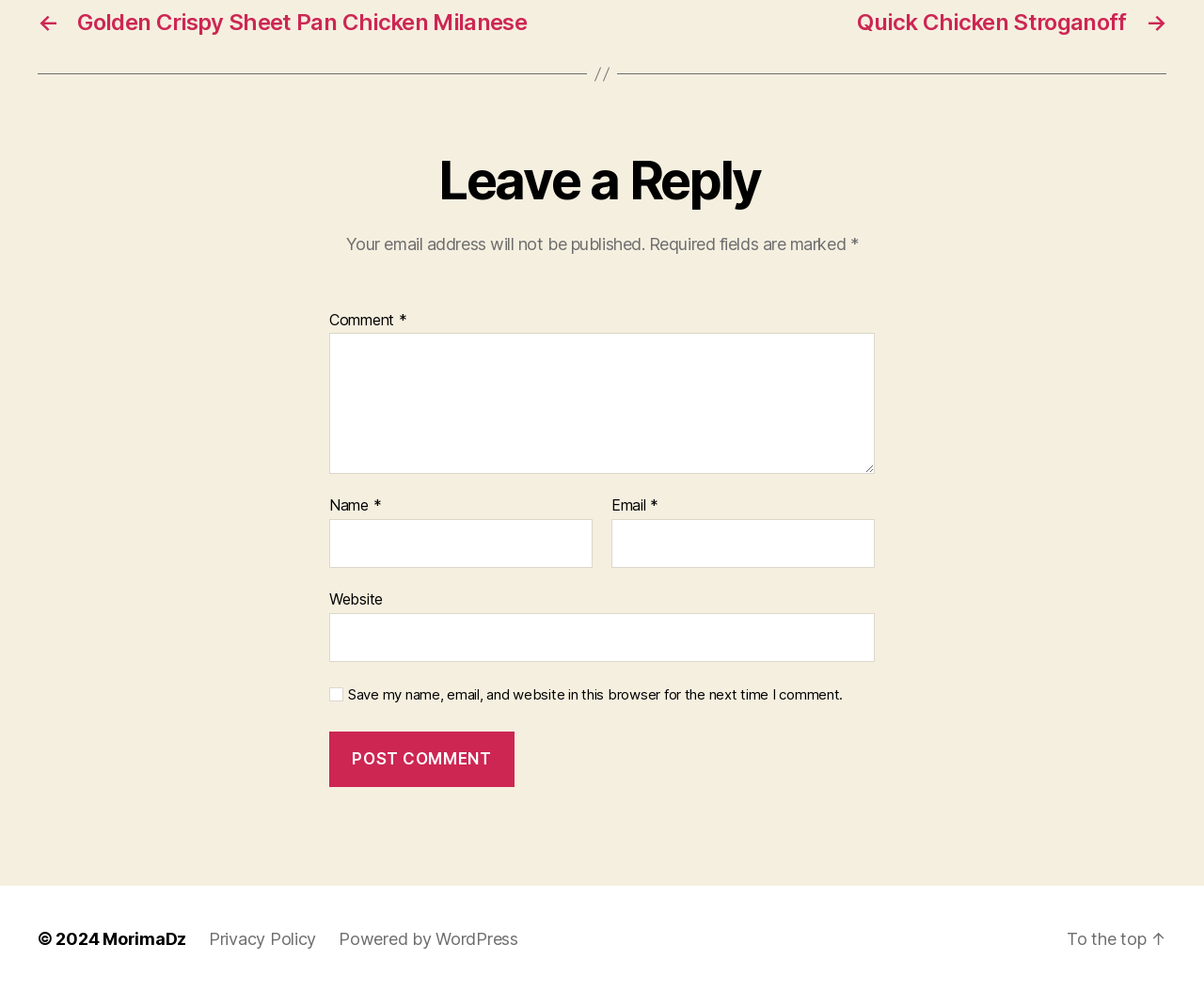Use a single word or phrase to respond to the question:
What is the purpose of the checkbox?

Save comment information